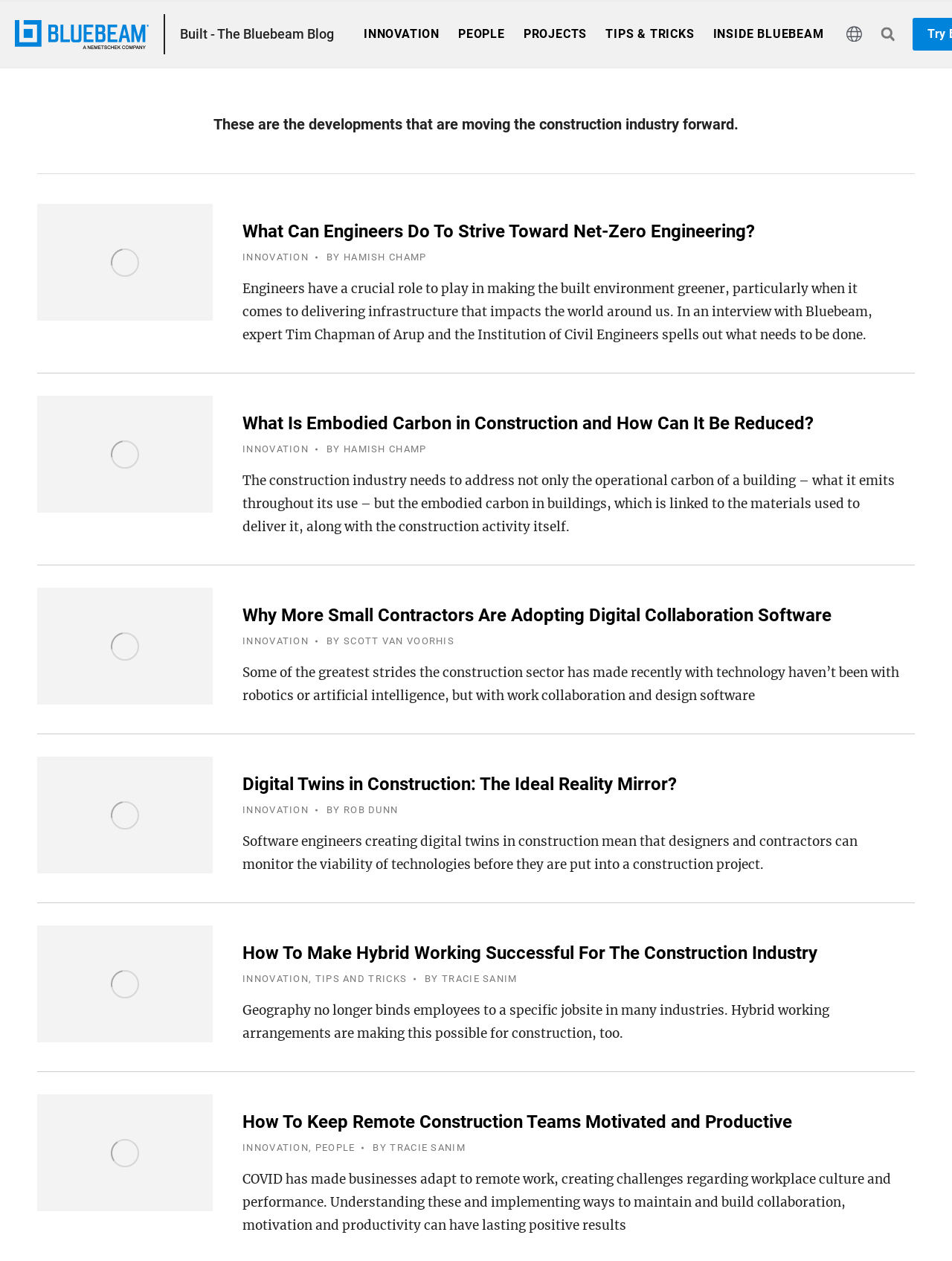Bounding box coordinates are specified in the format (top-left x, top-left y, bottom-right x, bottom-right y). All values are floating point numbers bounded between 0 and 1. Please provide the bounding box coordinate of the region this sentence describes: Built - The Bluebeam Blog

[0.189, 0.021, 0.351, 0.033]